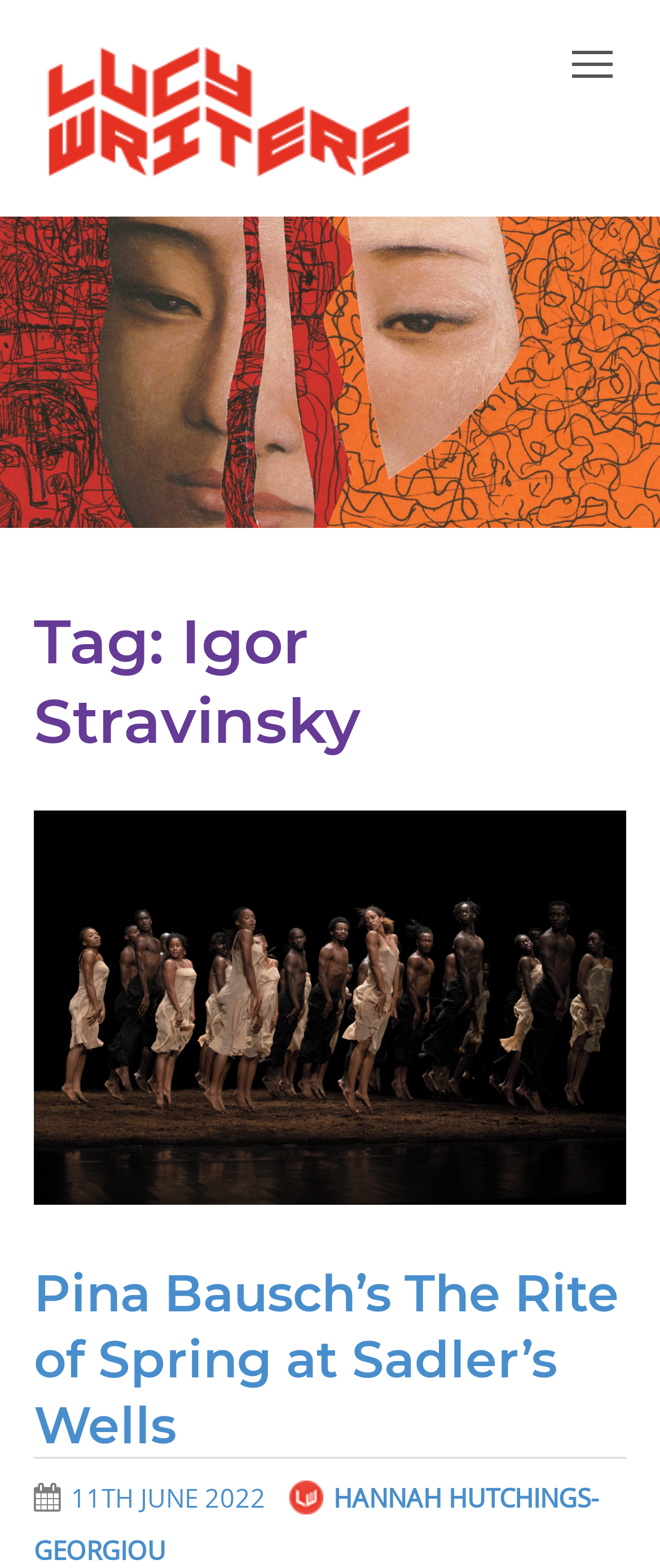Identify the bounding box coordinates for the UI element described as: "11th June 202213th June 2022".

[0.092, 0.942, 0.428, 0.967]